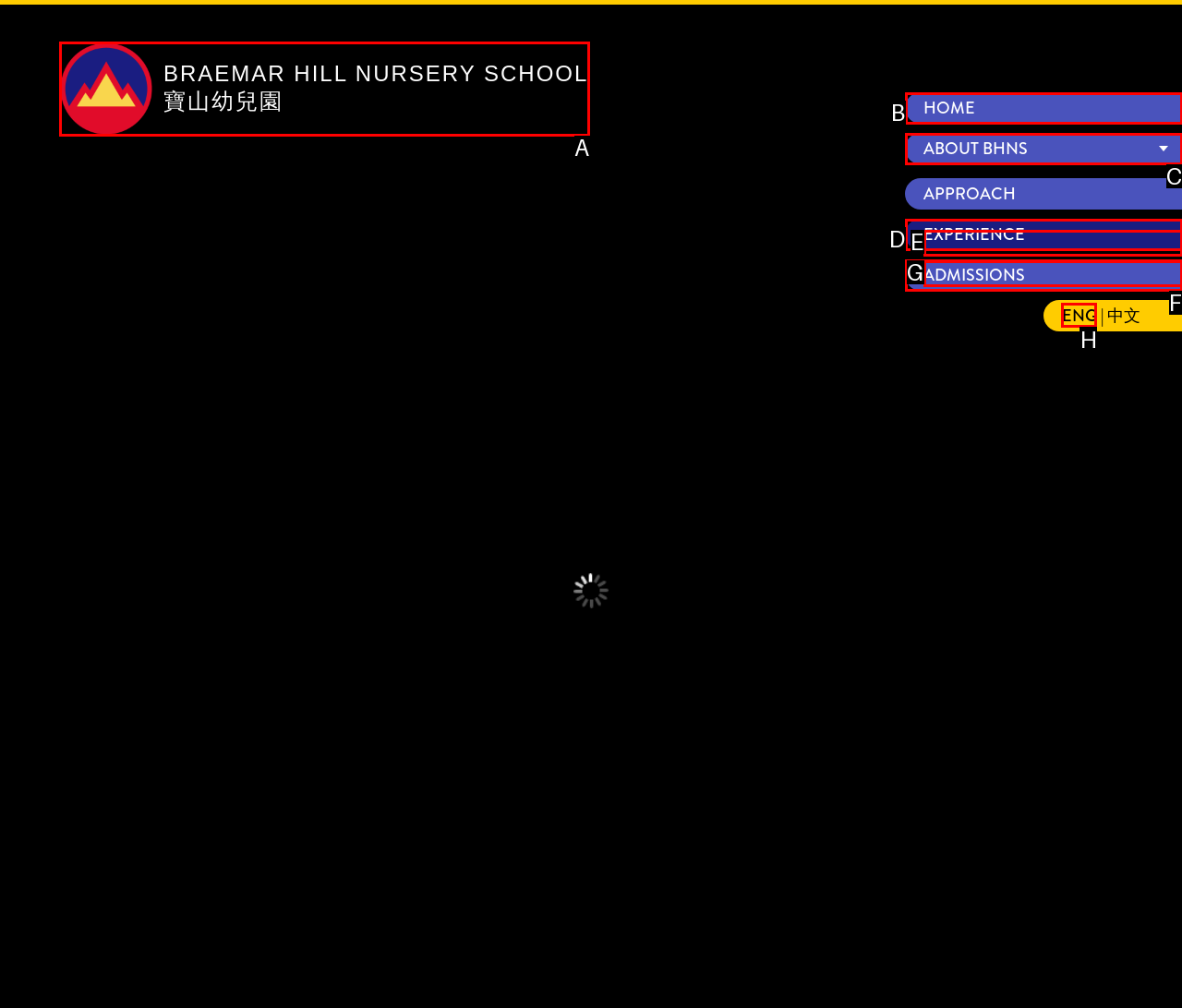Identify the letter of the UI element you should interact with to perform the task: switch to English version
Reply with the appropriate letter of the option.

H